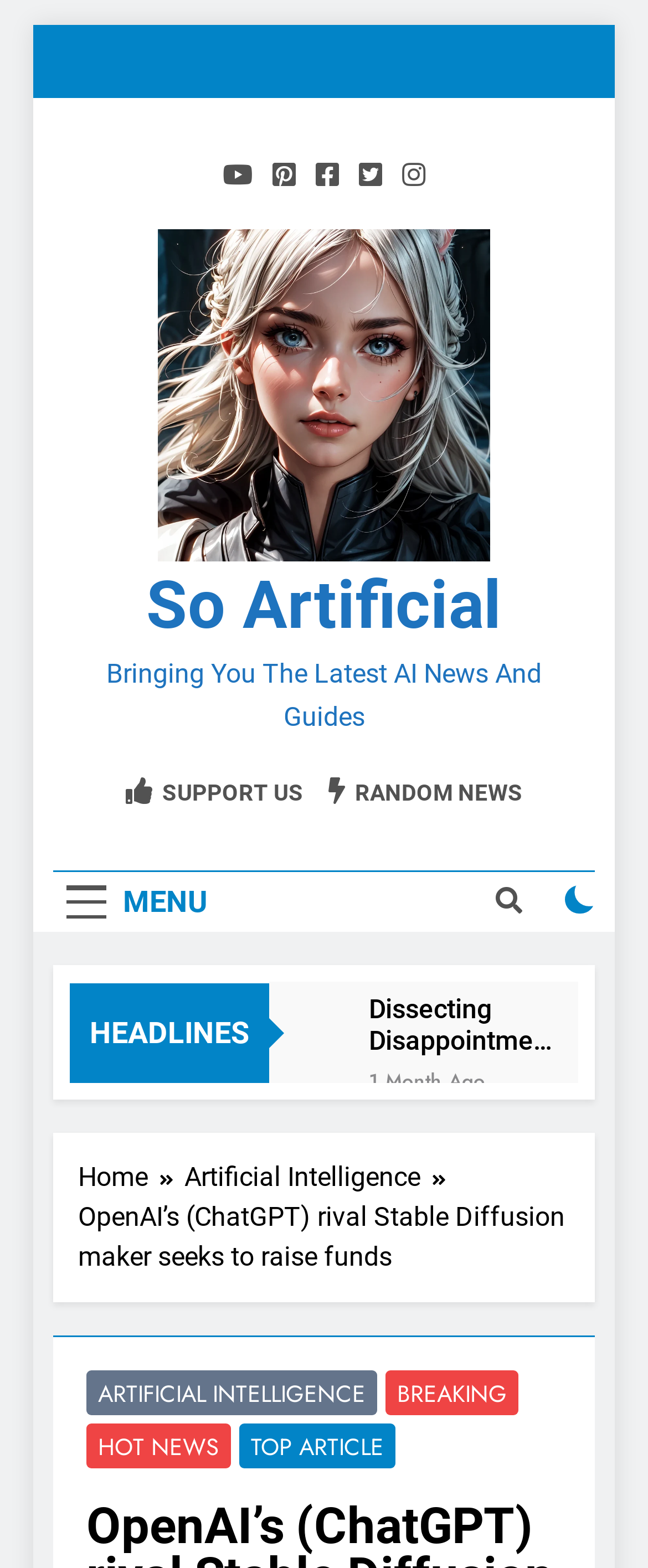Determine the bounding box coordinates for the clickable element to execute this instruction: "Read the 'HEADLINES' section". Provide the coordinates as four float numbers between 0 and 1, i.e., [left, top, right, bottom].

[0.138, 0.647, 0.385, 0.669]